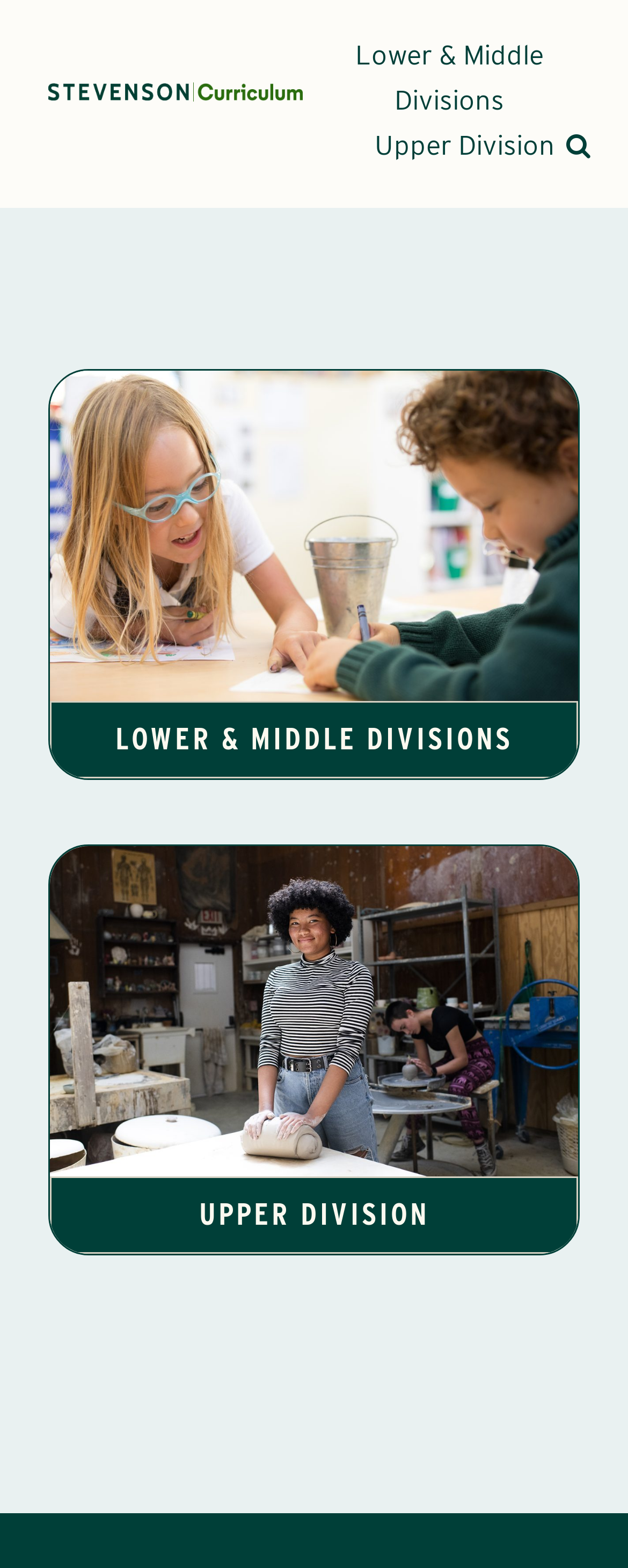Given the description Lower & Middle Divisions, predict the bounding box coordinates of the UI element. Ensure the coordinates are in the format (top-left x, top-left y, bottom-right x, bottom-right y) and all values are between 0 and 1.

[0.5, 0.021, 0.931, 0.078]